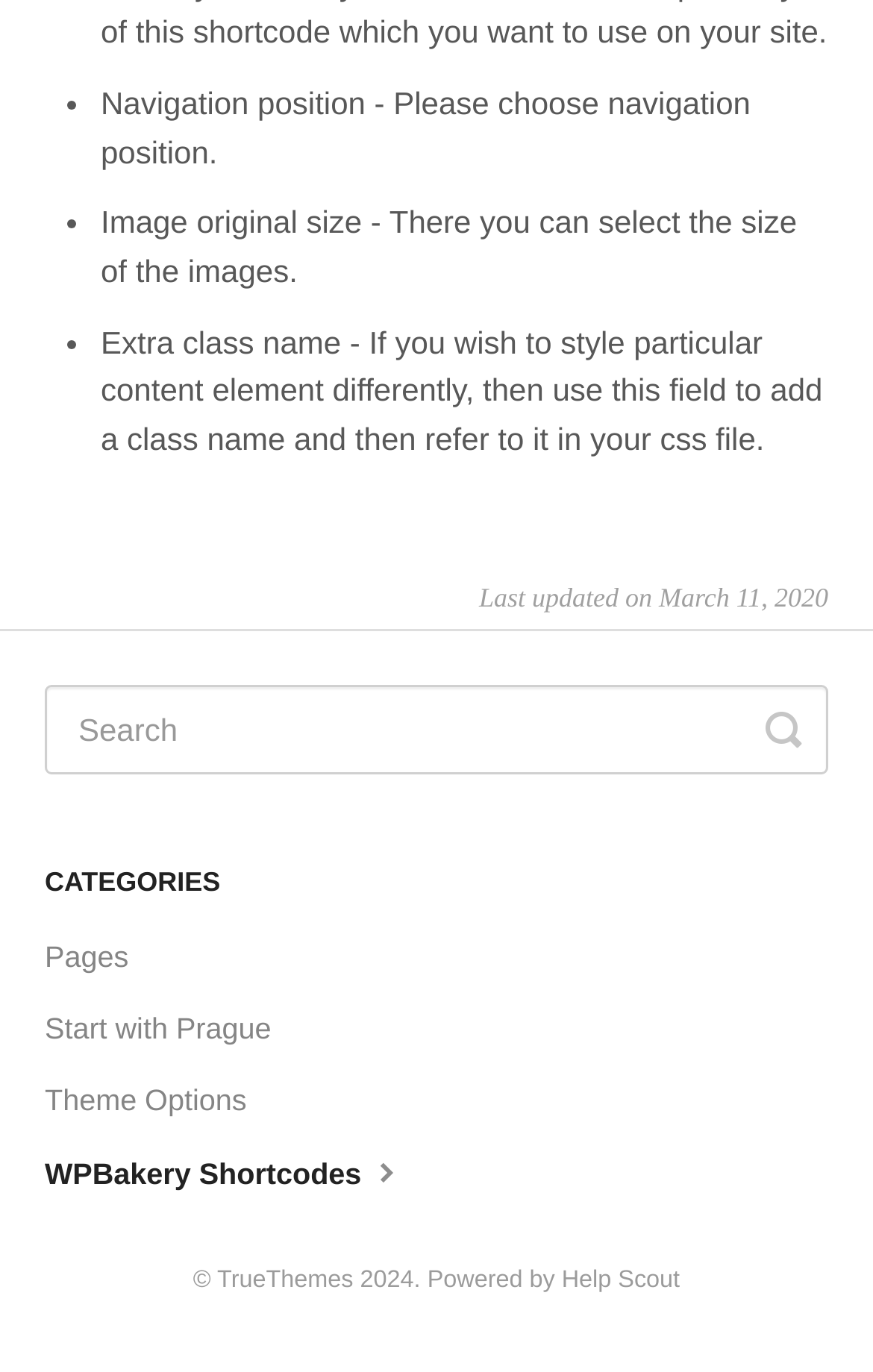Please provide a brief answer to the following inquiry using a single word or phrase:
What is the copyright year of the webpage?

2024